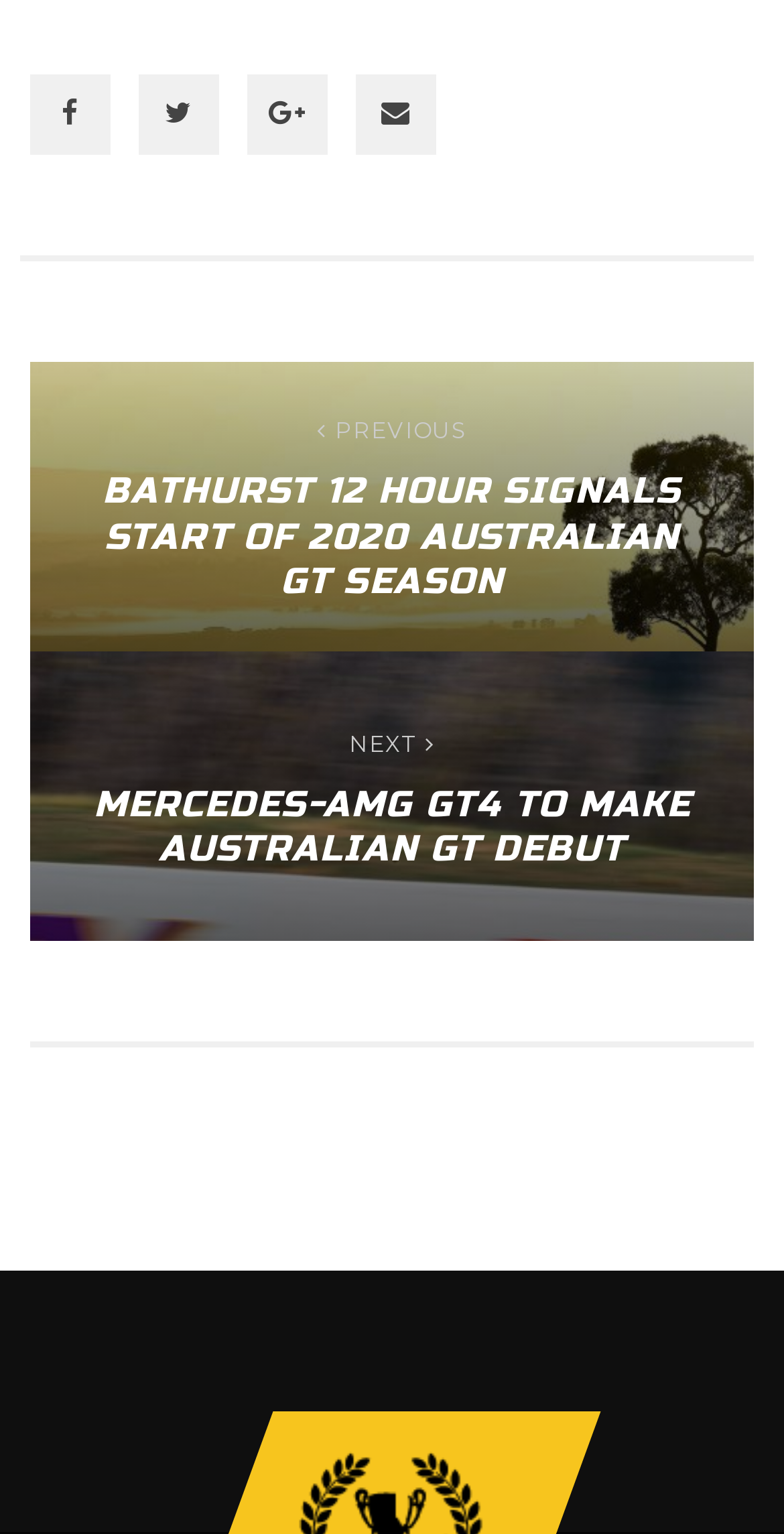Please provide a brief answer to the following inquiry using a single word or phrase:
What is the topic of the first article?

Bathurst 12 Hour